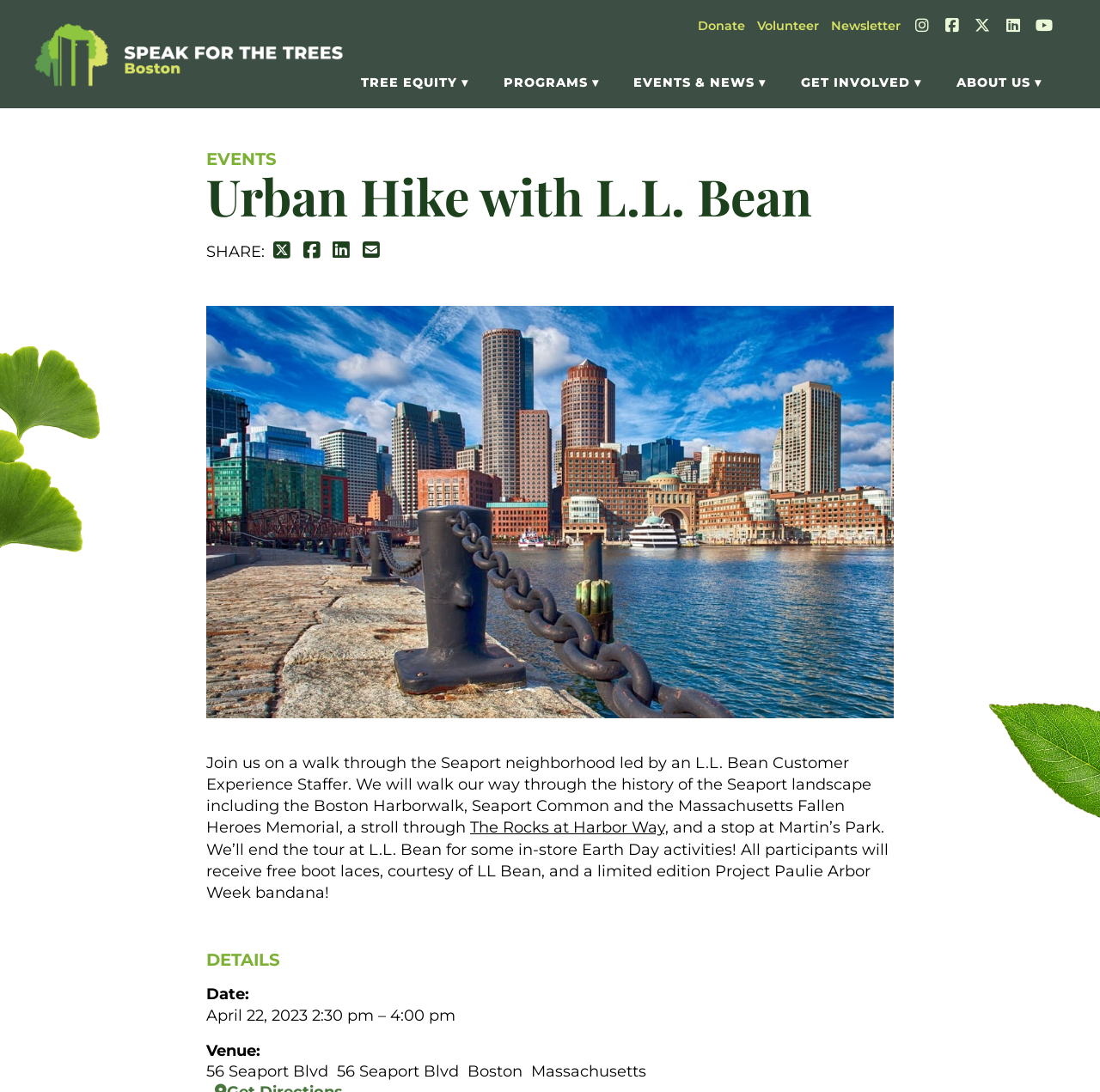Identify and extract the heading text of the webpage.

Urban Hike with L.L. Bean